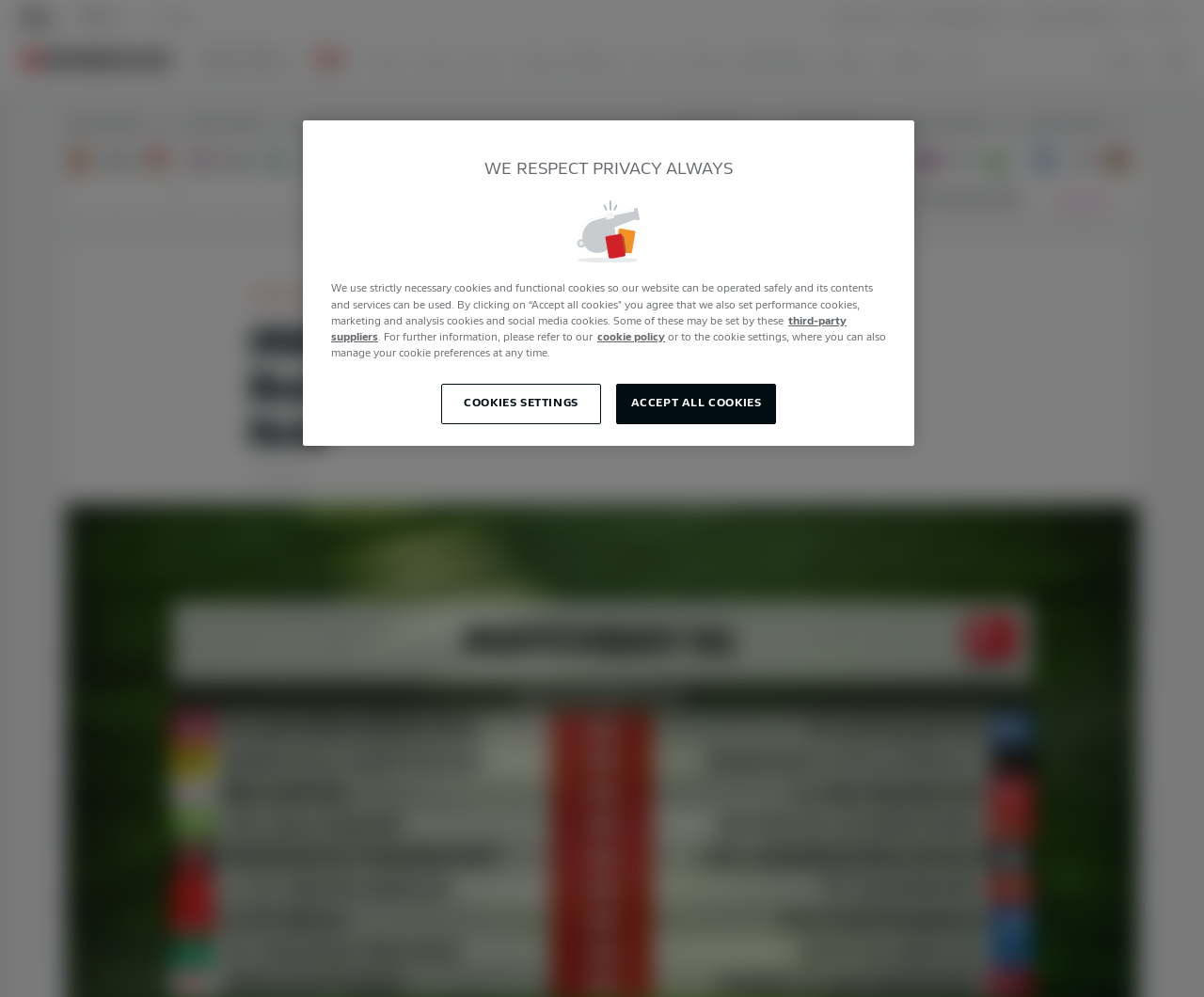Please provide a brief answer to the question using only one word or phrase: 
What is the logo of the Bundesliga?

BL